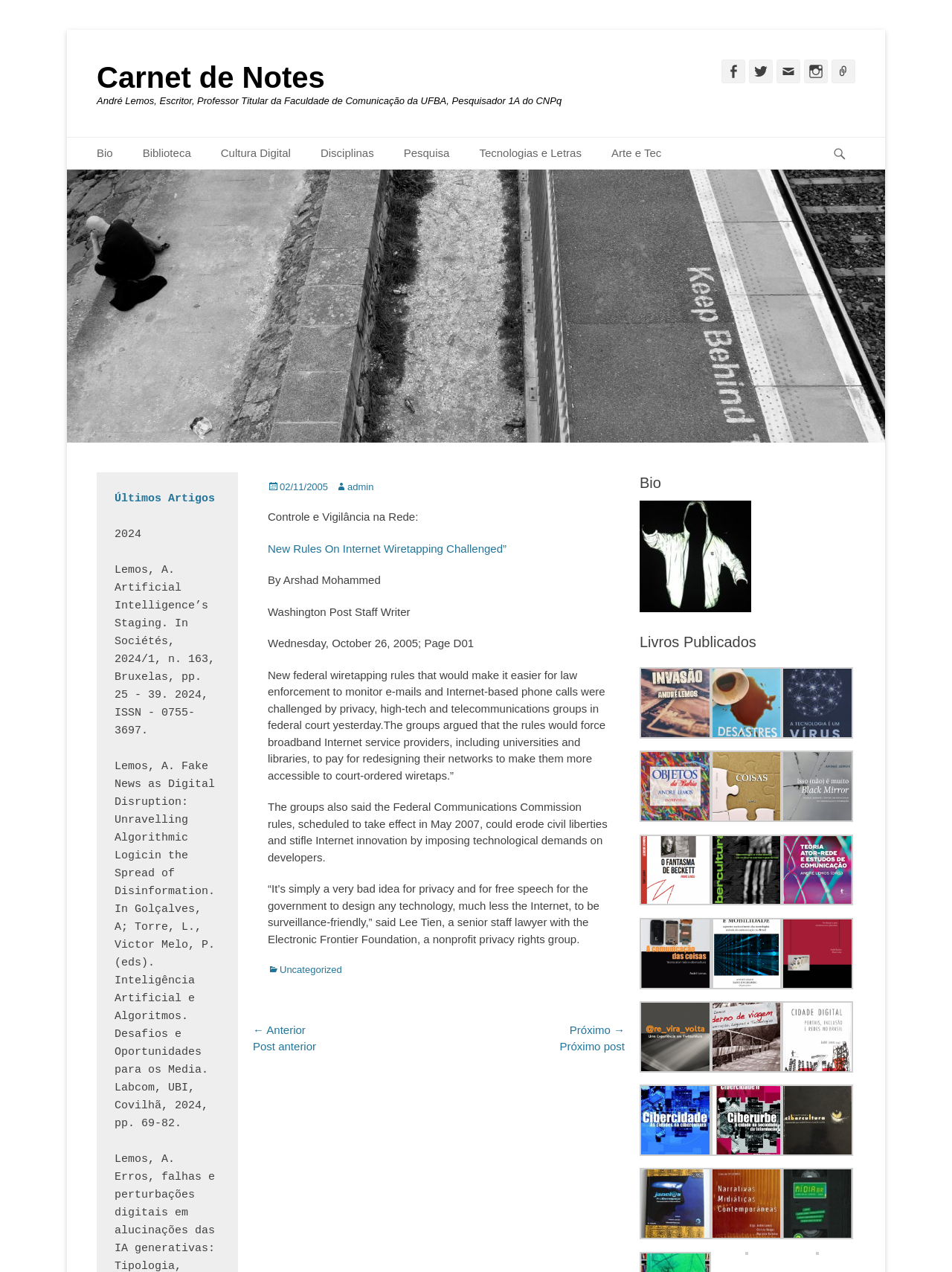Given the webpage screenshot, identify the bounding box of the UI element that matches this description: "alt="Editora Mondrongo, 2020"".

[0.672, 0.638, 0.747, 0.648]